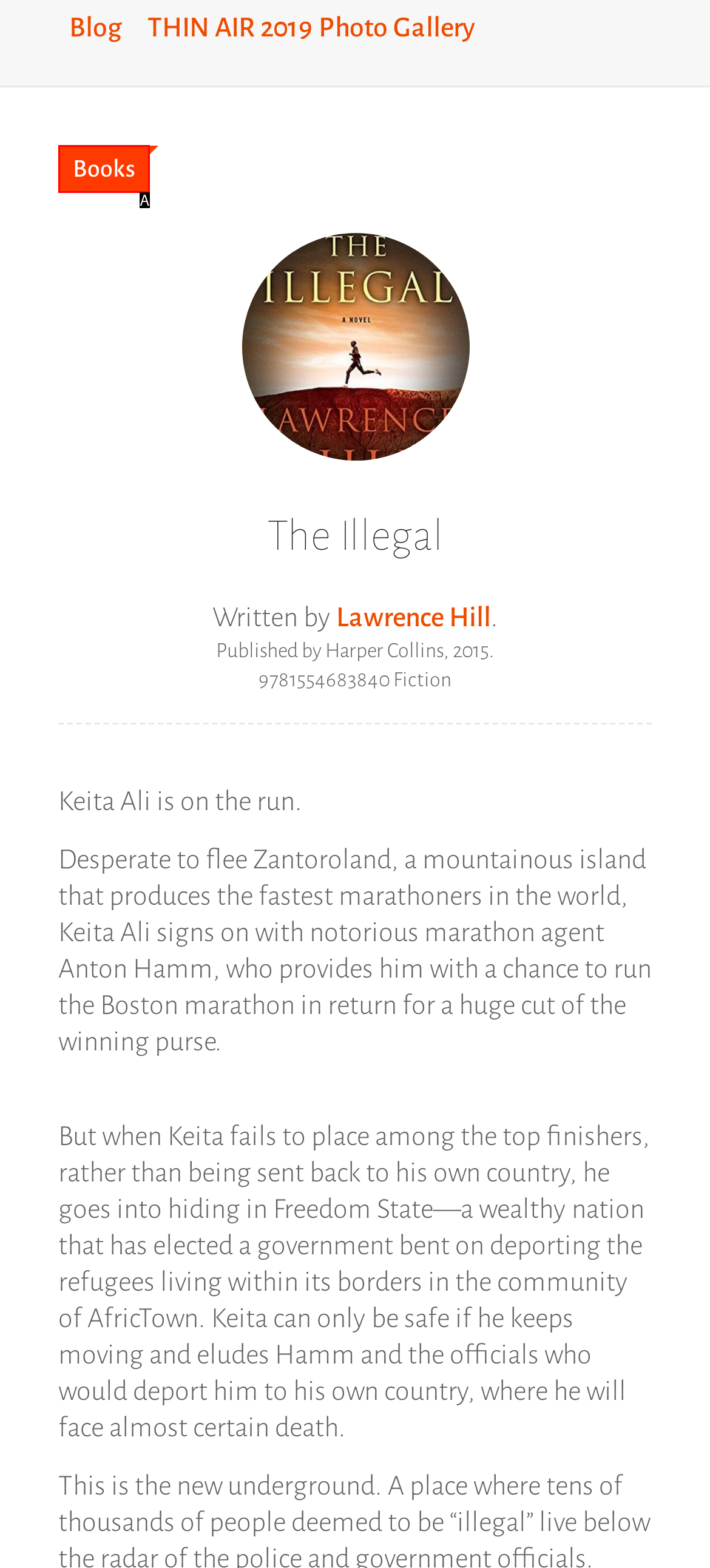Given the description: Books, choose the HTML element that matches it. Indicate your answer with the letter of the option.

A